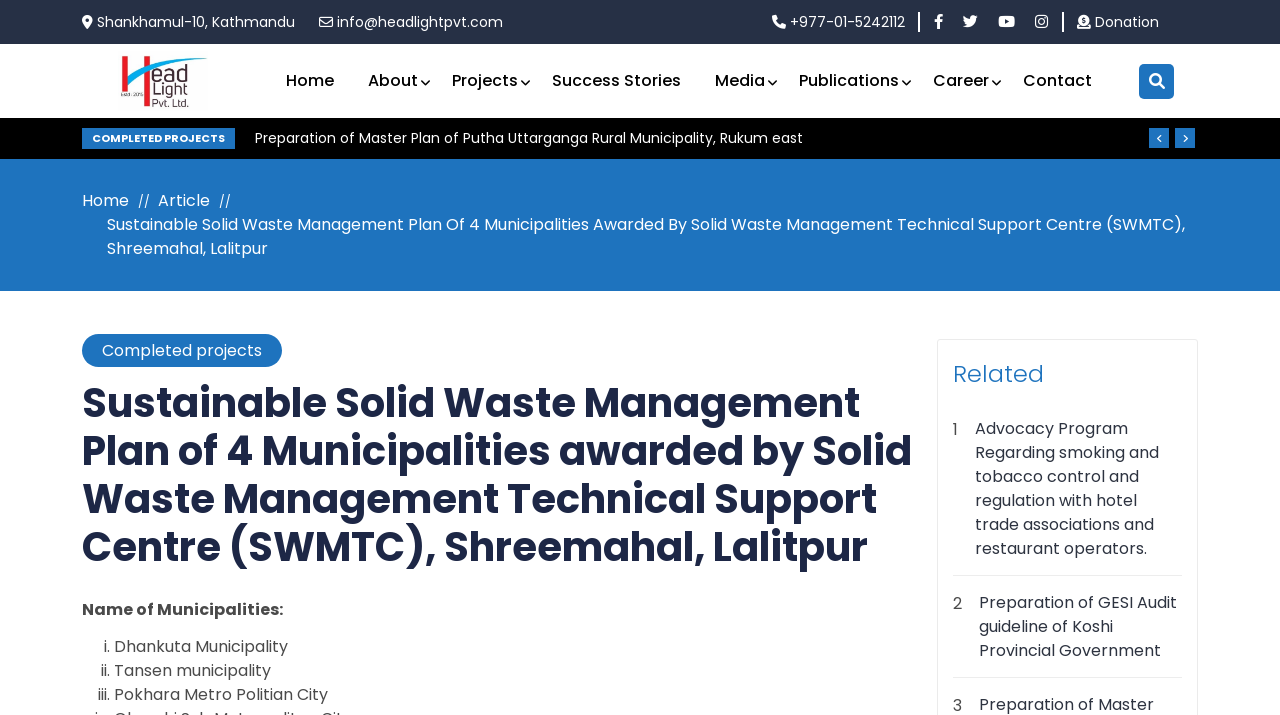Can you identify and provide the main heading of the webpage?

Sustainable Solid Waste Management Plan of 4 Municipalities awarded by Solid Waste Management Technical Support Centre (SWMTC), Shreemahal, Lalitpur